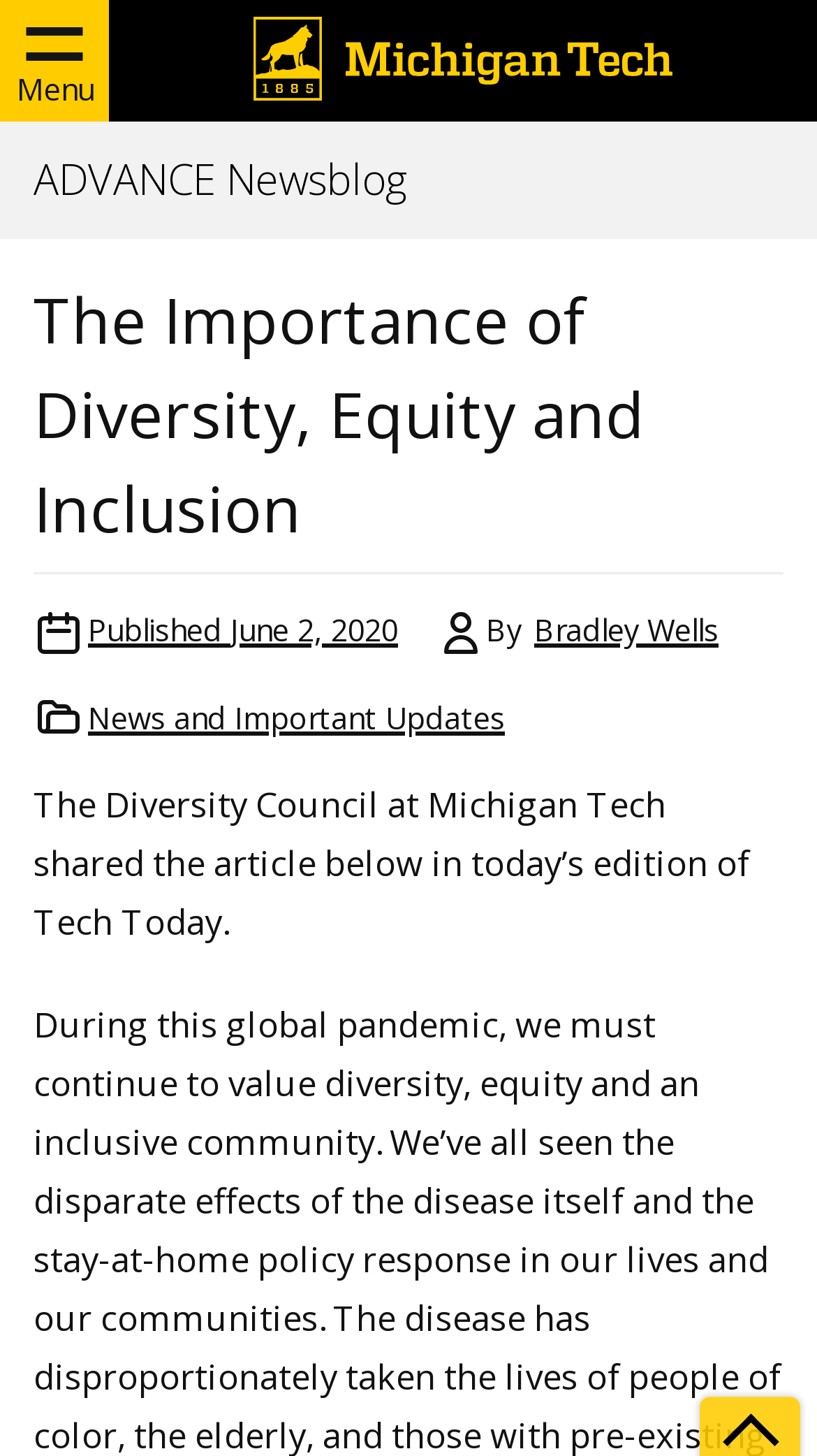Who is the author of this article?
Give a single word or phrase answer based on the content of the image.

Bradley Wells